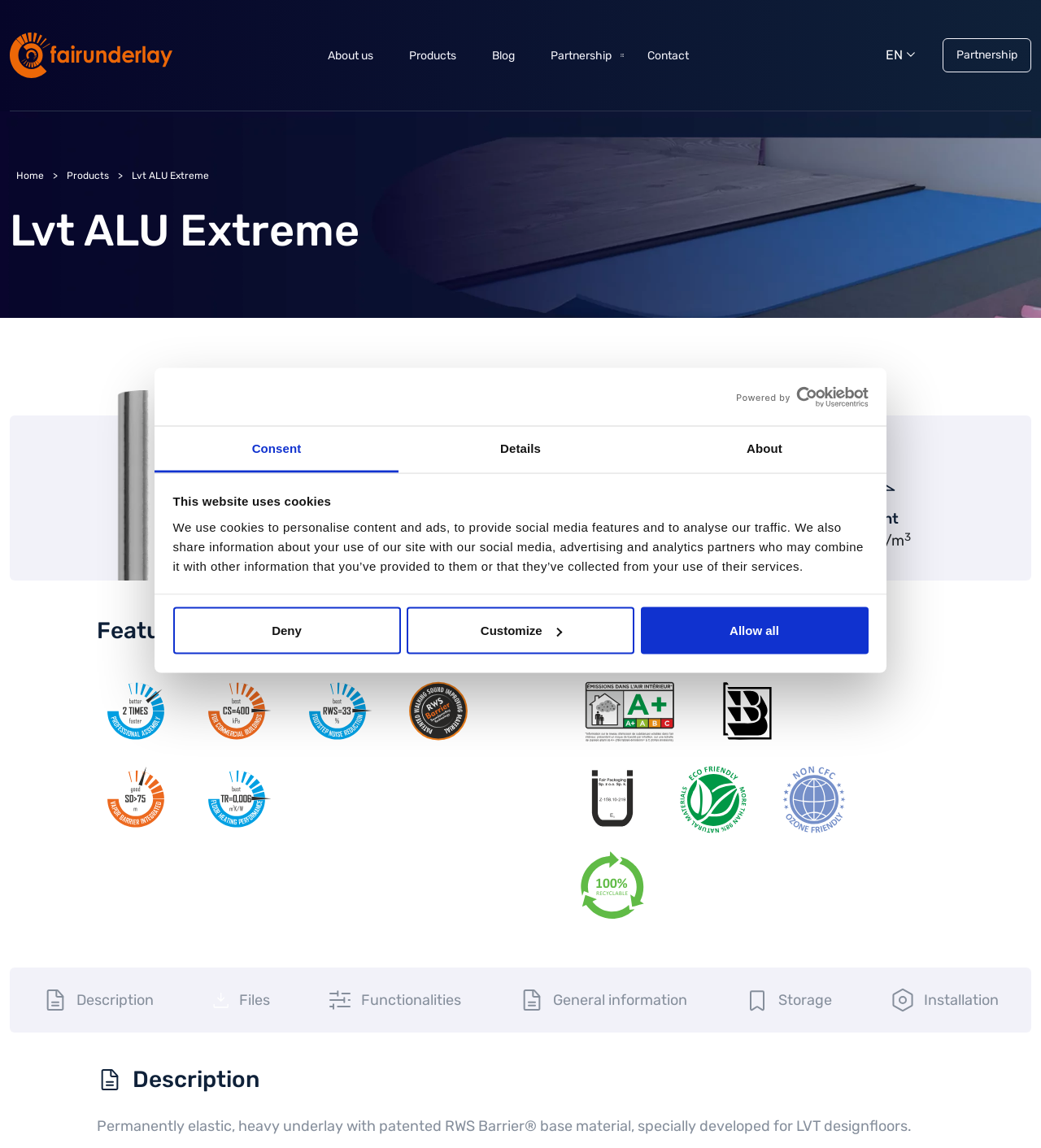Determine the bounding box coordinates for the region that must be clicked to execute the following instruction: "View the Description".

[0.041, 0.86, 0.148, 0.883]